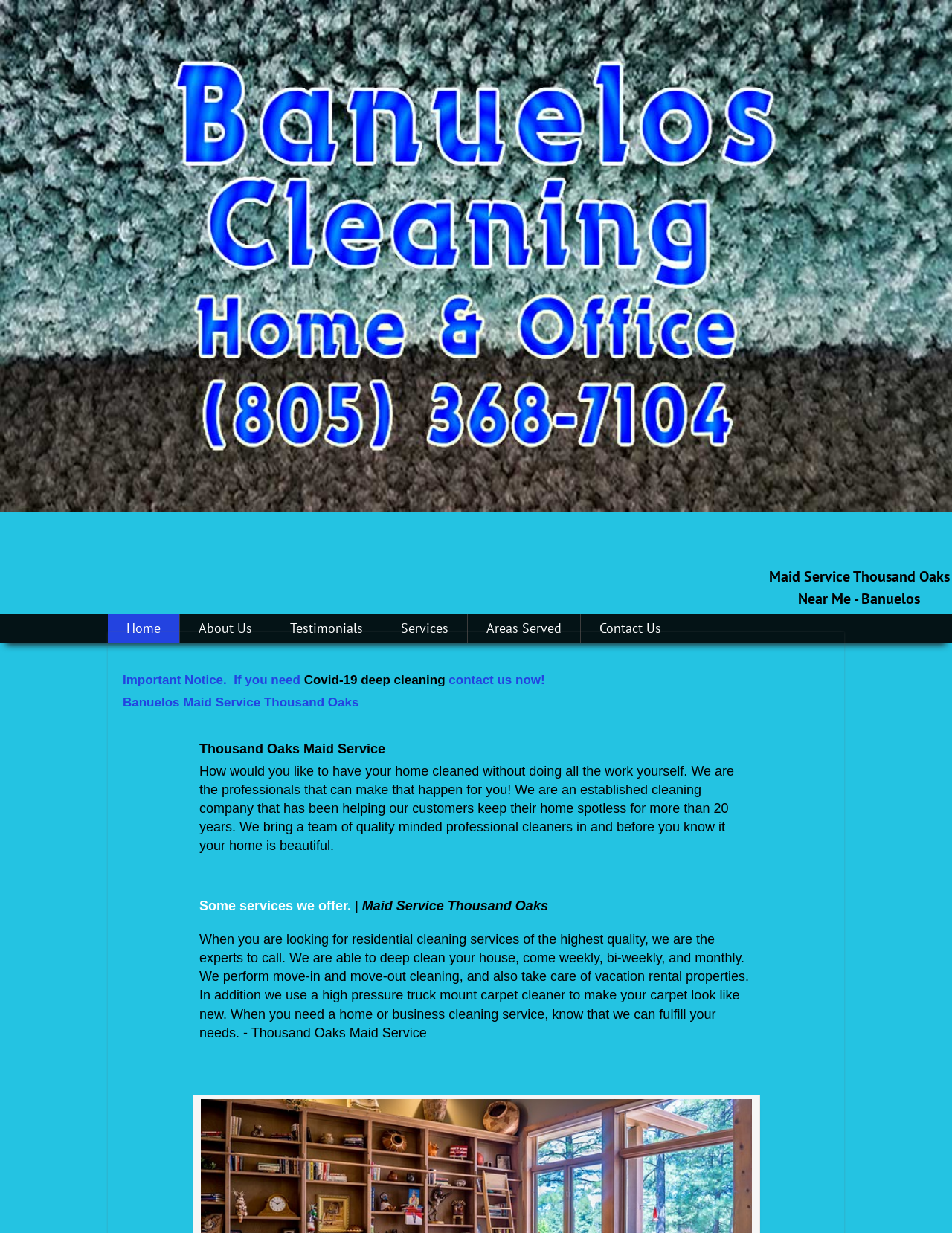Extract the bounding box coordinates for the UI element described by the text: "Areas Served". The coordinates should be in the form of [left, top, right, bottom] with values between 0 and 1.

[0.491, 0.498, 0.61, 0.522]